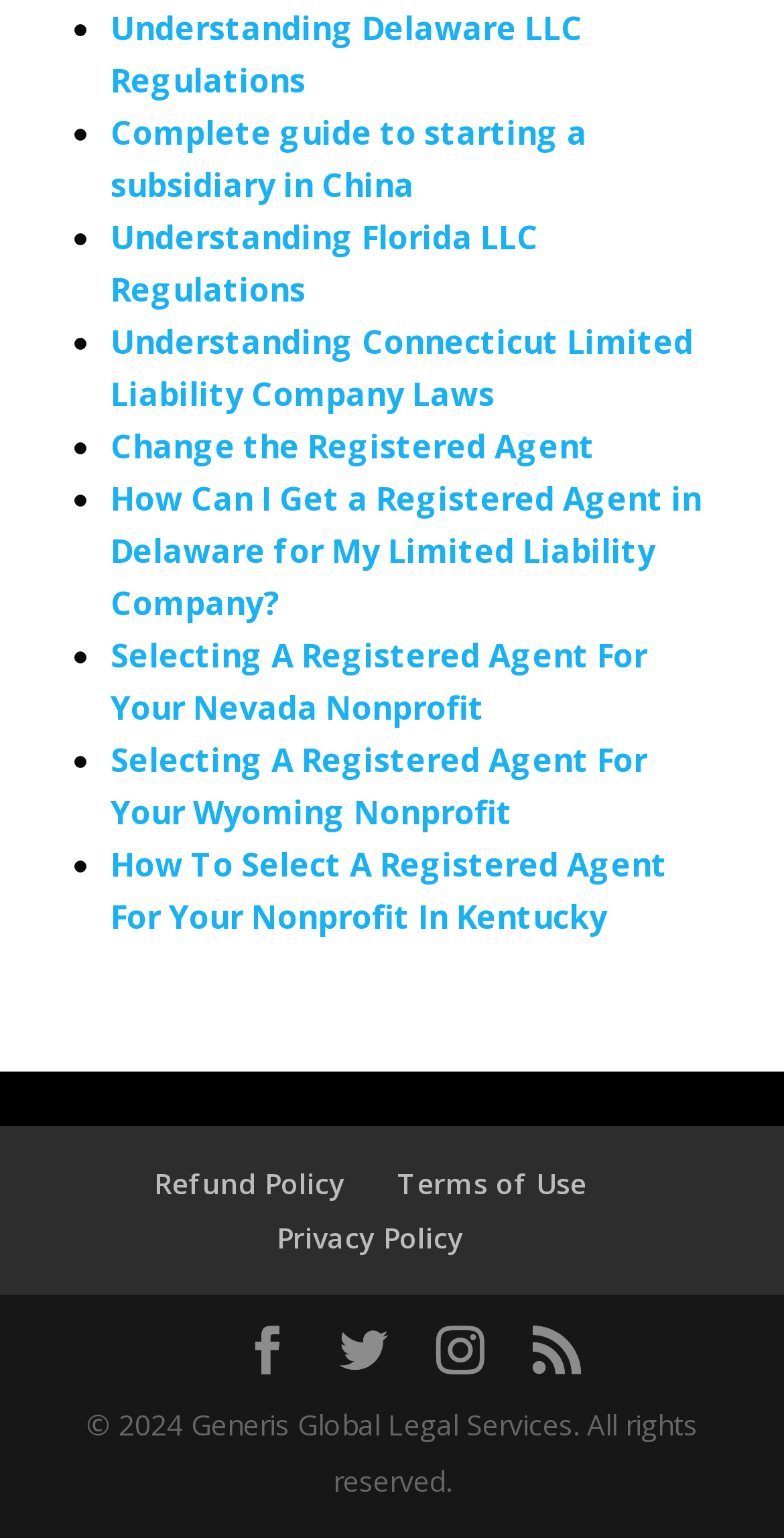Can you find the bounding box coordinates for the element to click on to achieve the instruction: "Check Privacy Policy"?

[0.353, 0.792, 0.591, 0.817]